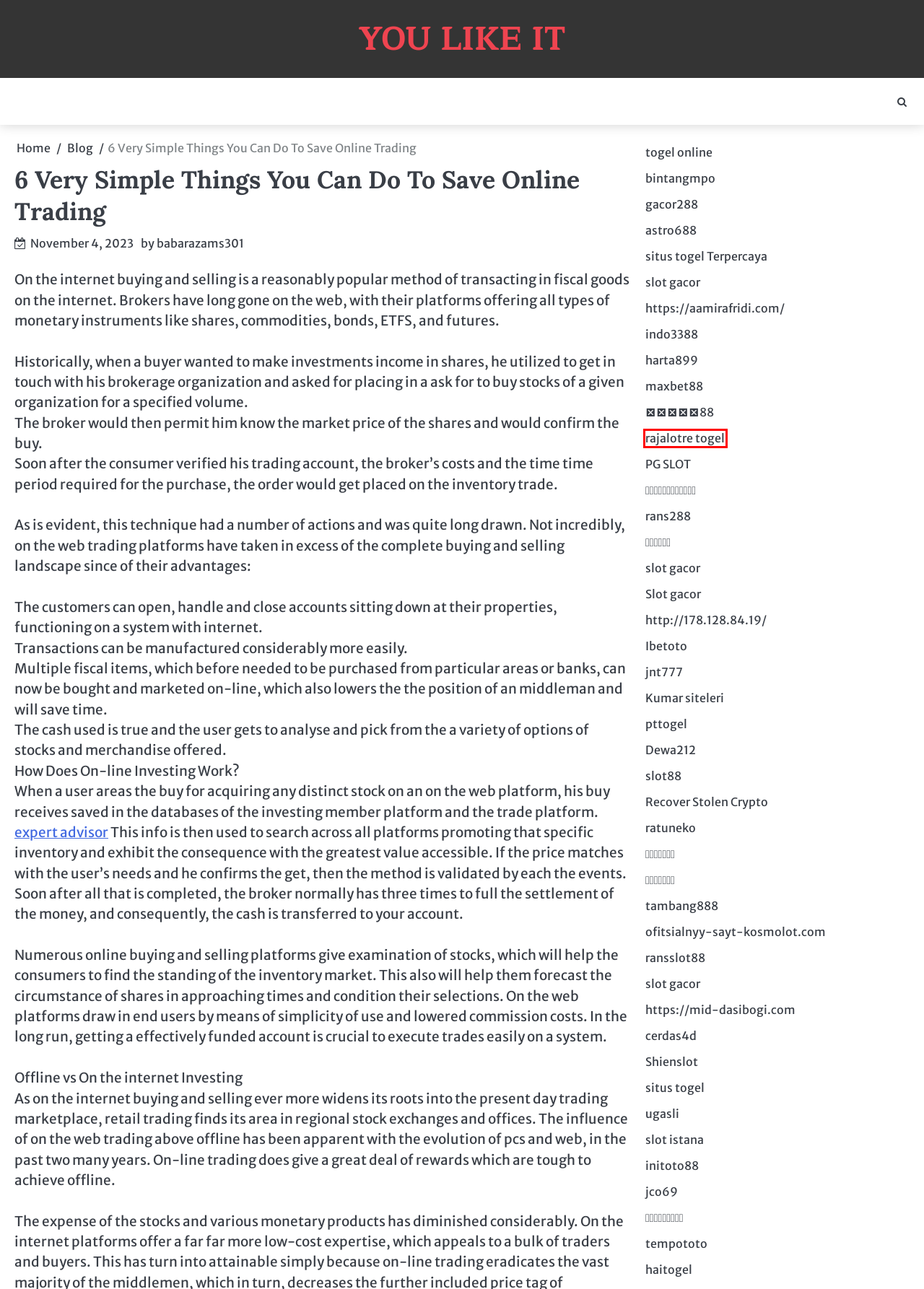Examine the screenshot of the webpage, which includes a red bounding box around an element. Choose the best matching webpage description for the page that will be displayed after clicking the element inside the red bounding box. Here are the candidates:
A. Blog – YOU LIKE IT
B. PTTOGEL ~ Daftar Bandar Togel Online Resmi Terbesar No1 Diasia
C. Forex Robot | Trading Bot | Forex Bot Services | Trendonex
D. หนังโป๊ หนังโป๊ไทย หนังโป๊ญี่ปุ่น javmost 2024 avซับไทย หนังโป๊ออนไลน์
E. Rajalotre Login - Link Alternatif Togel Online Terbaru
F. JCO69 | Situs Slot Gacor Mudah Maxwin Hari Ini
G. YOU LIKE IT
H. INITOTO88 - Situs Link Official Berlisensi Resmi Terpercaya

E